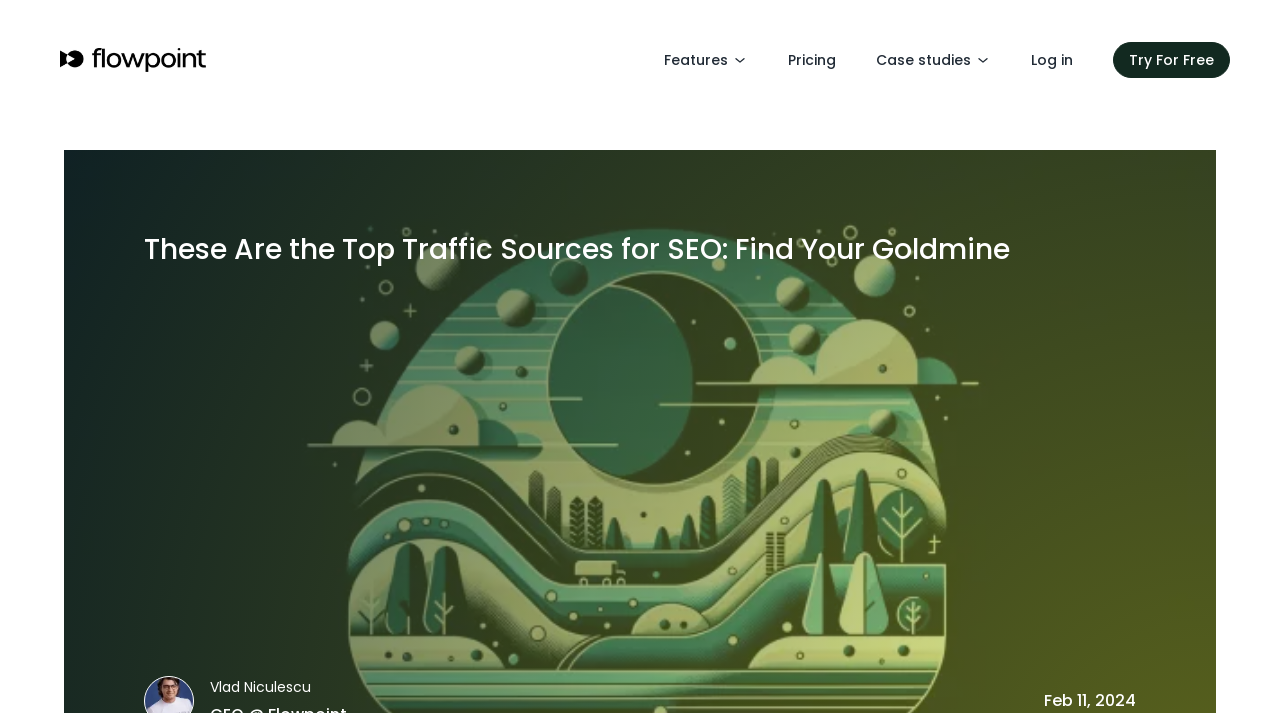Articulate a complete and detailed caption of the webpage elements.

The webpage appears to be a blog post or article discussing the top traffic sources for SEO and how to optimize them for better rankings and conversions. 

At the top left of the page, there is a link to 'flowpoint.ai' accompanied by an image with the same name. This is likely the website's logo. 

To the right of the logo, there are several navigation links, including 'Features', 'Pricing', 'Case studies', and 'Log in'. Each of these links has a small image beside it. 

Further to the right, there is a prominent call-to-action button labeled 'Try For Free'. 

Below the navigation links, the main content of the page begins with a heading that matches the title of the webpage. 

At the very bottom of the page, there is a small text indicating the publication date of the article, which is February 11, 2024.